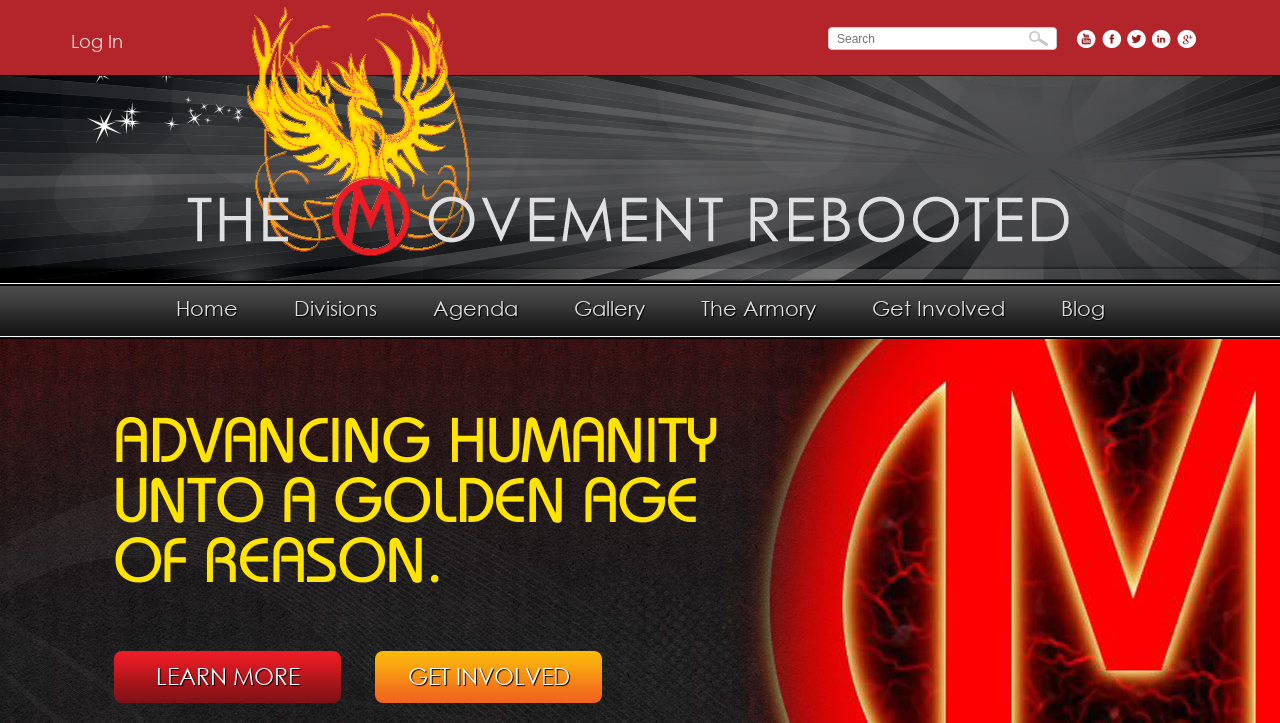Give a one-word or phrase response to the following question: What is the purpose of the textbox?

Search